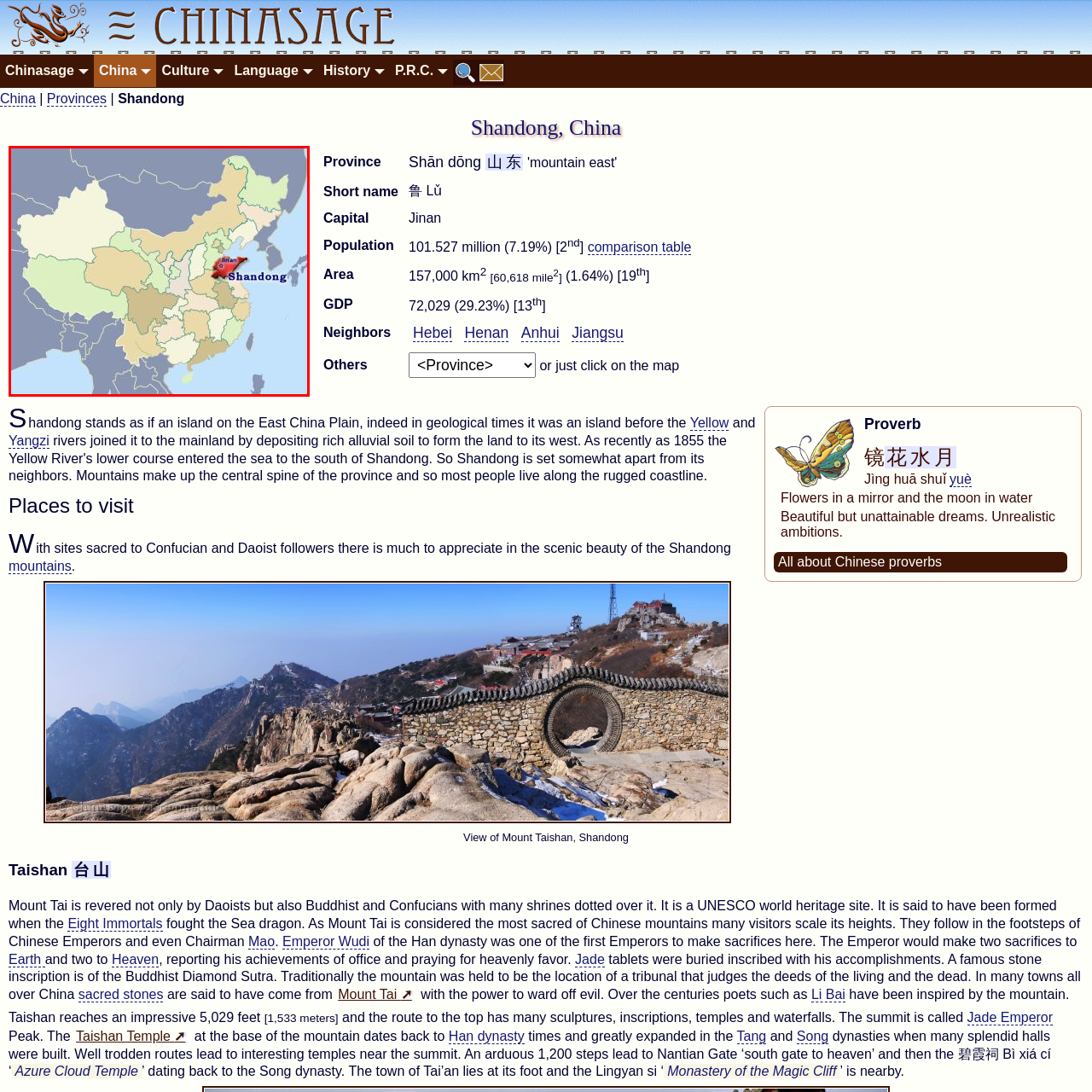Does the map show the connectivity of Shandong with its neighboring provinces?
Carefully look at the image inside the red bounding box and answer the question in a detailed manner using the visual details present.

The map serves as a useful tool for understanding the connectivity and geographic context of Shandong amidst its neighboring provinces, emphasizing its central role in connecting the eastern plains with significant historical and cultural landmarks.